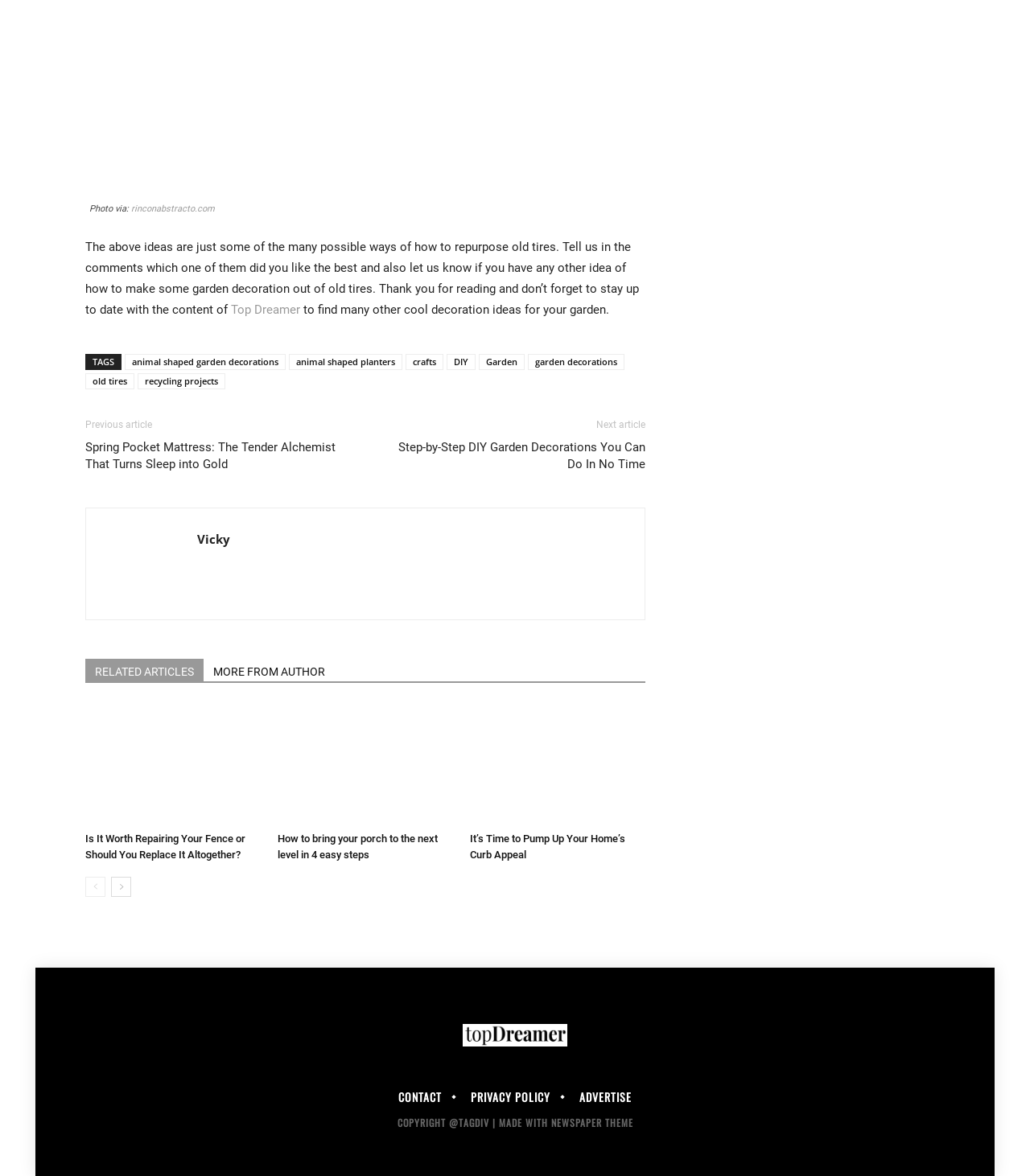For the following element description, predict the bounding box coordinates in the format (top-left x, top-left y, bottom-right x, bottom-right y). All values should be floating point numbers between 0 and 1. Description: crafts

[0.394, 0.301, 0.43, 0.315]